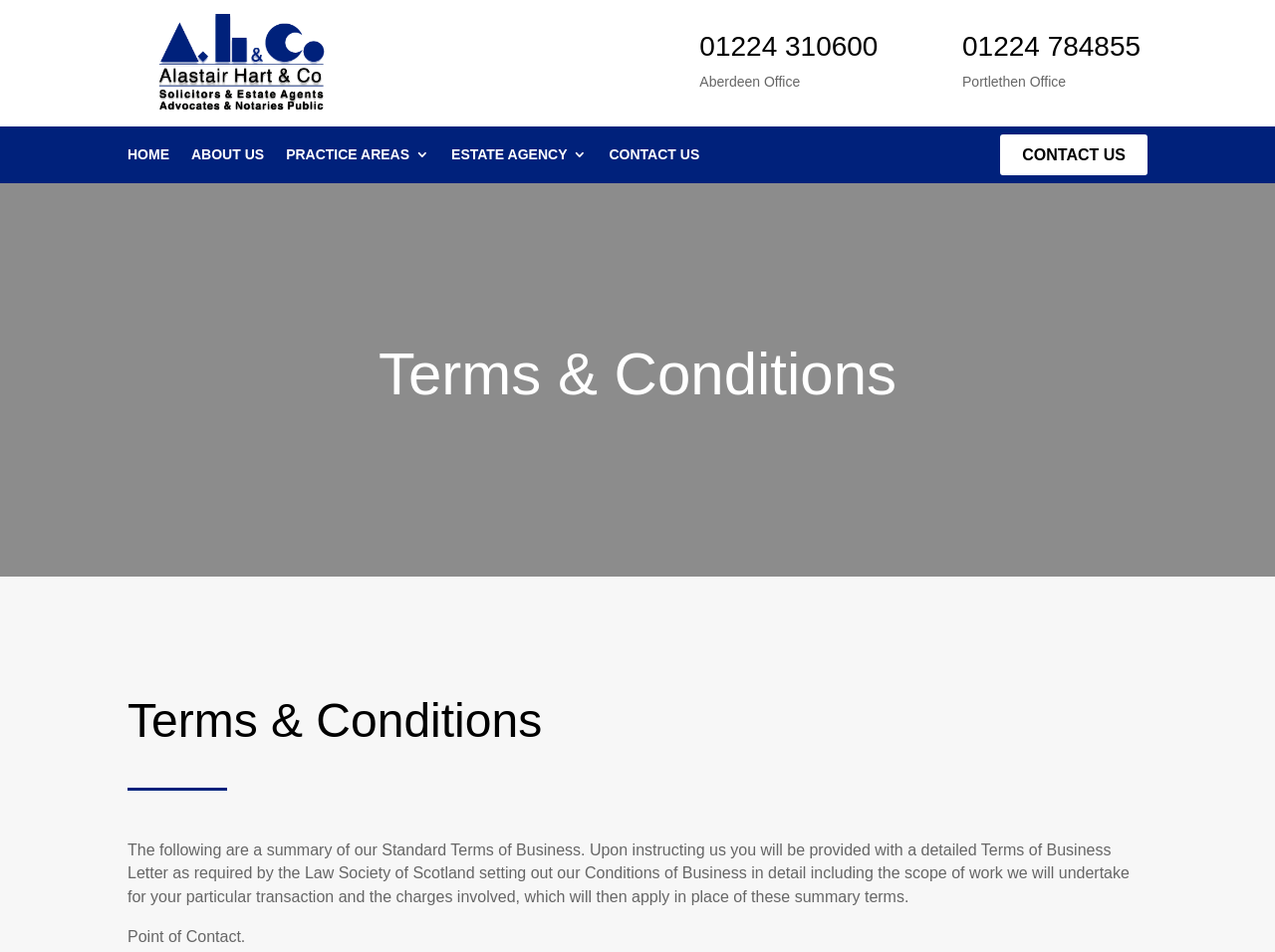Show the bounding box coordinates of the region that should be clicked to follow the instruction: "contact us."

[0.478, 0.155, 0.549, 0.178]